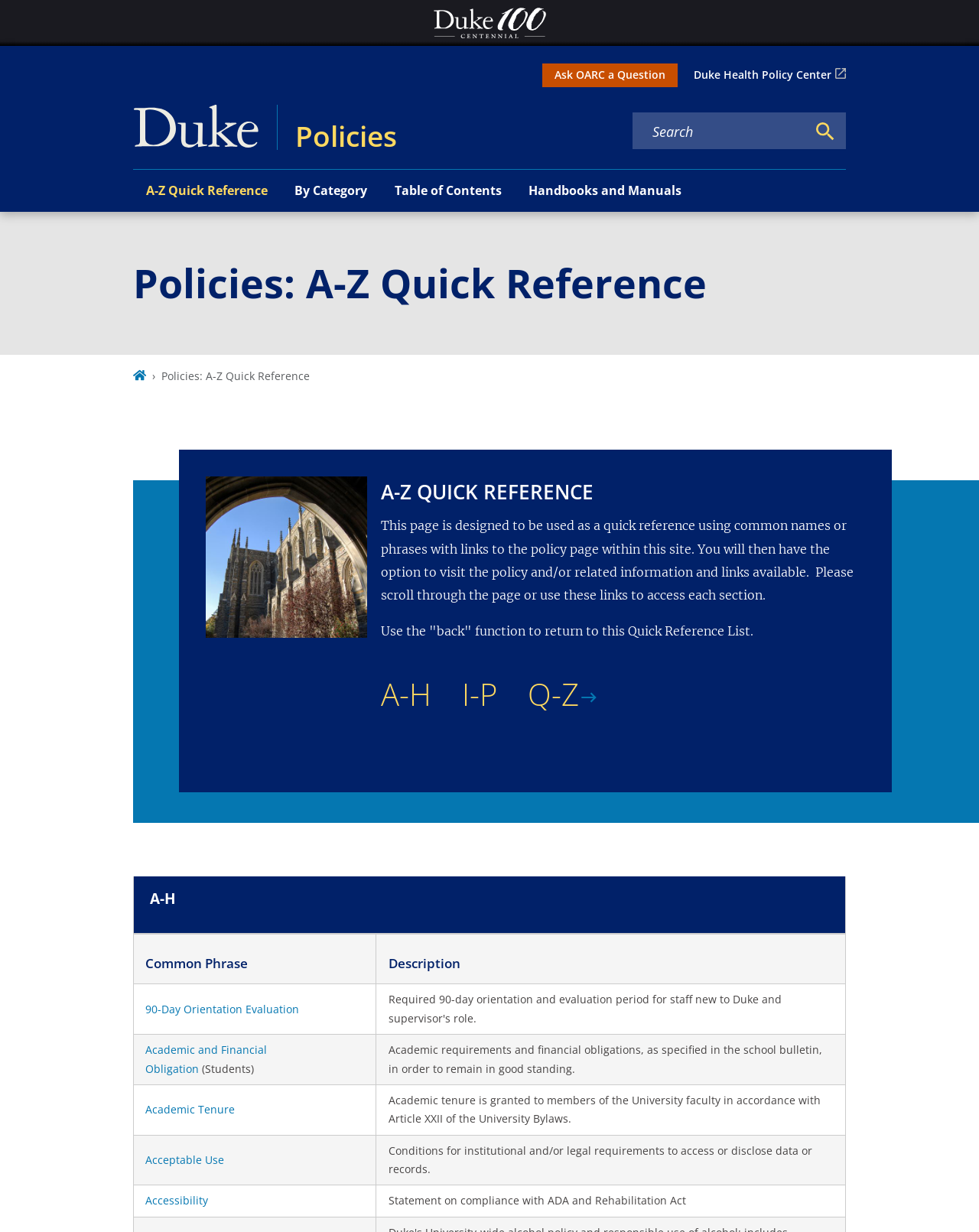Respond to the question below with a single word or phrase: What is the purpose of this webpage?

Quick reference to policies